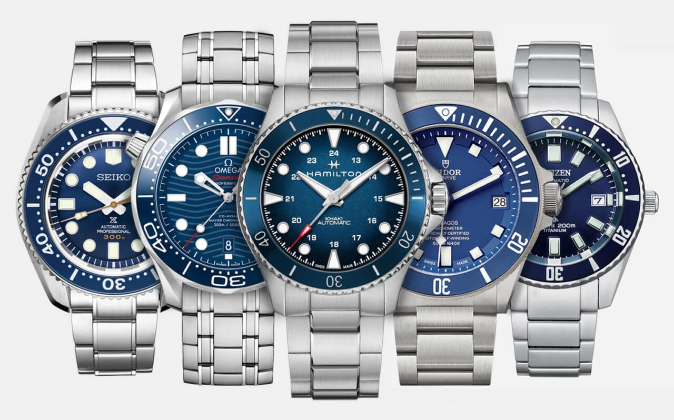Craft a thorough explanation of what is depicted in the image.

This image showcases a collection of five stylish dive watches, each featuring distinct blue dials that reflect a blend of functionality and elegance. 

From left to right, the first watch is from Seiko, known for its robust design and impressive water resistance. Next is an Omega model, distinguished by its iconic style and precision engineering. The Hamilton watch, positioned centrally, combines a modern aesthetic with classic dive watch features. Following that is a Bulova timepiece, offering a sleek look alongside reliable performance. Finally, a Citizen watch rounds out the display, recognized for its eco-drive technology and durability. 

This arrangement highlights the versatility and appeal of blue dial dive watches, making it an excellent choice for both underwater adventures and everyday wear.